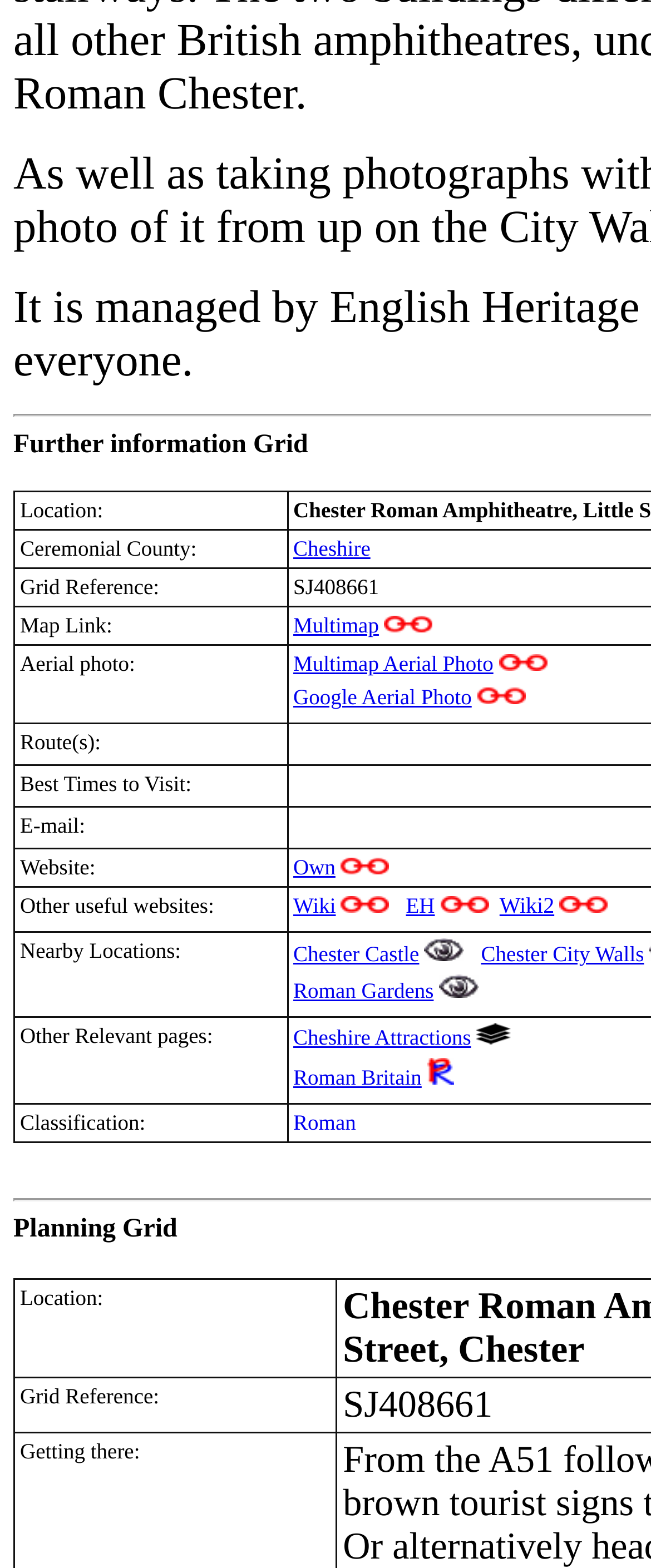Given the element description parent_node: Multimap title="External Web Link", specify the bounding box coordinates of the corresponding UI element in the format (top-left x, top-left y, bottom-right x, bottom-right y). All values must be between 0 and 1.

[0.59, 0.391, 0.665, 0.407]